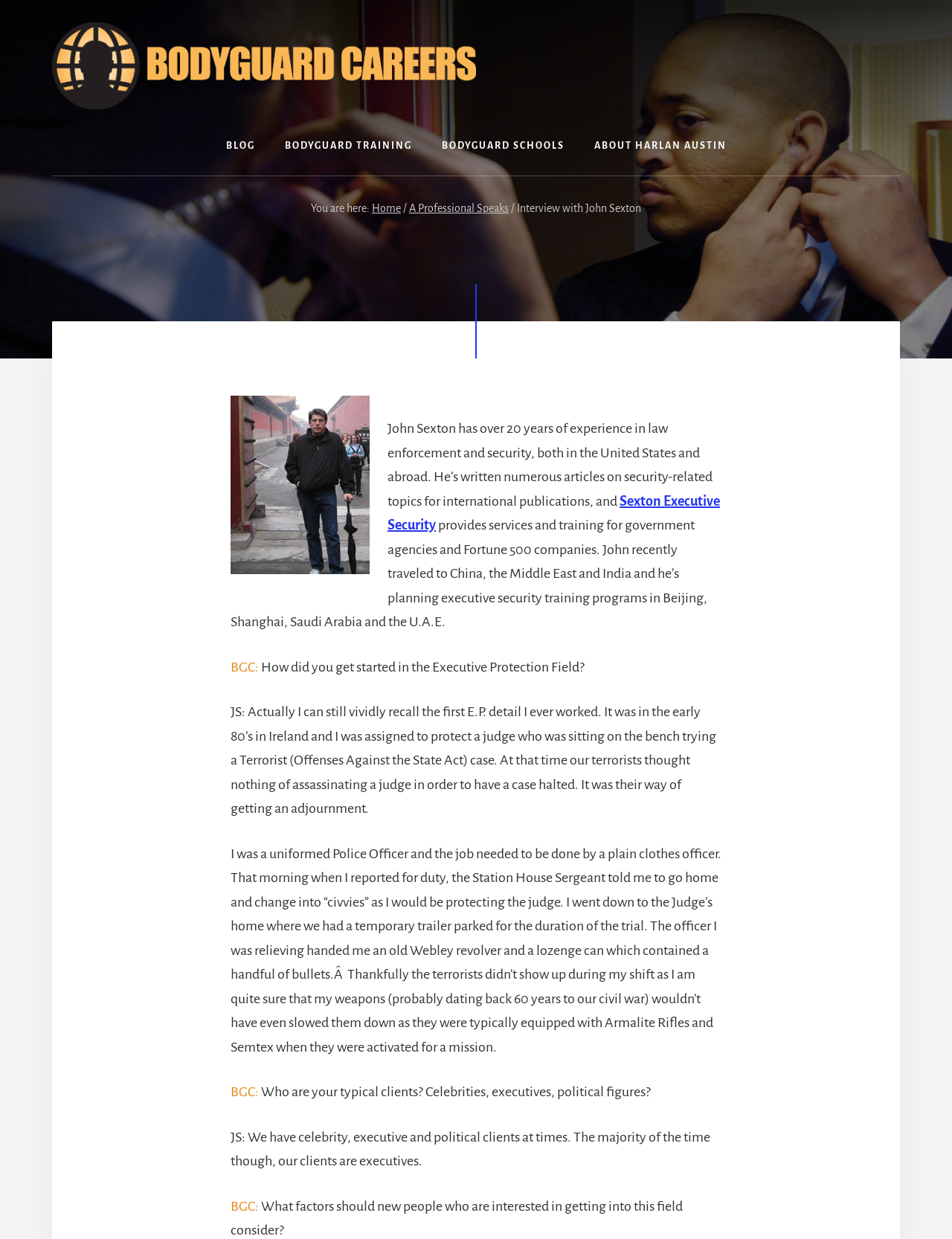Please mark the clickable region by giving the bounding box coordinates needed to complete this instruction: "Read the 'Interview with John Sexton' article".

[0.541, 0.163, 0.673, 0.173]